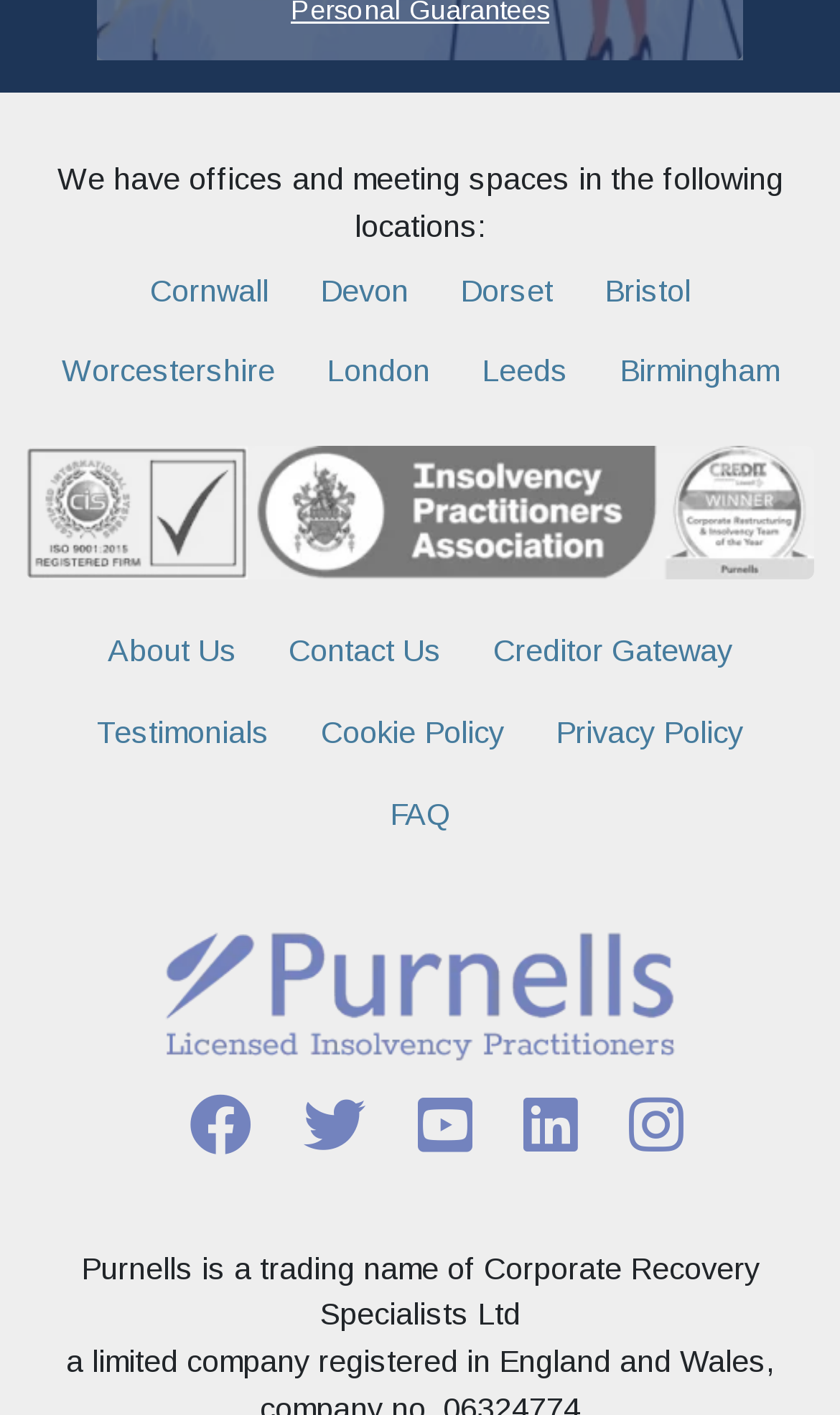What is the name of the company?
Use the image to answer the question with a single word or phrase.

Purnells